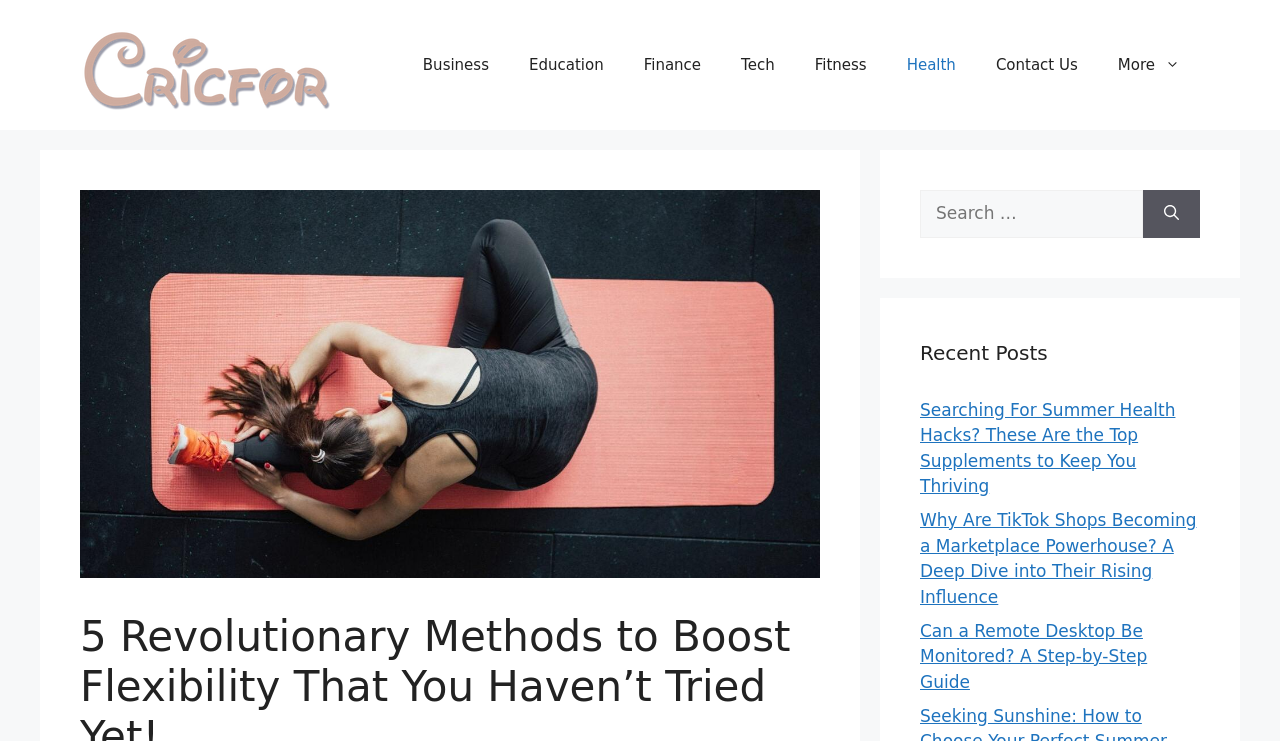Identify the bounding box coordinates of the specific part of the webpage to click to complete this instruction: "click on the Search button".

[0.893, 0.256, 0.938, 0.321]